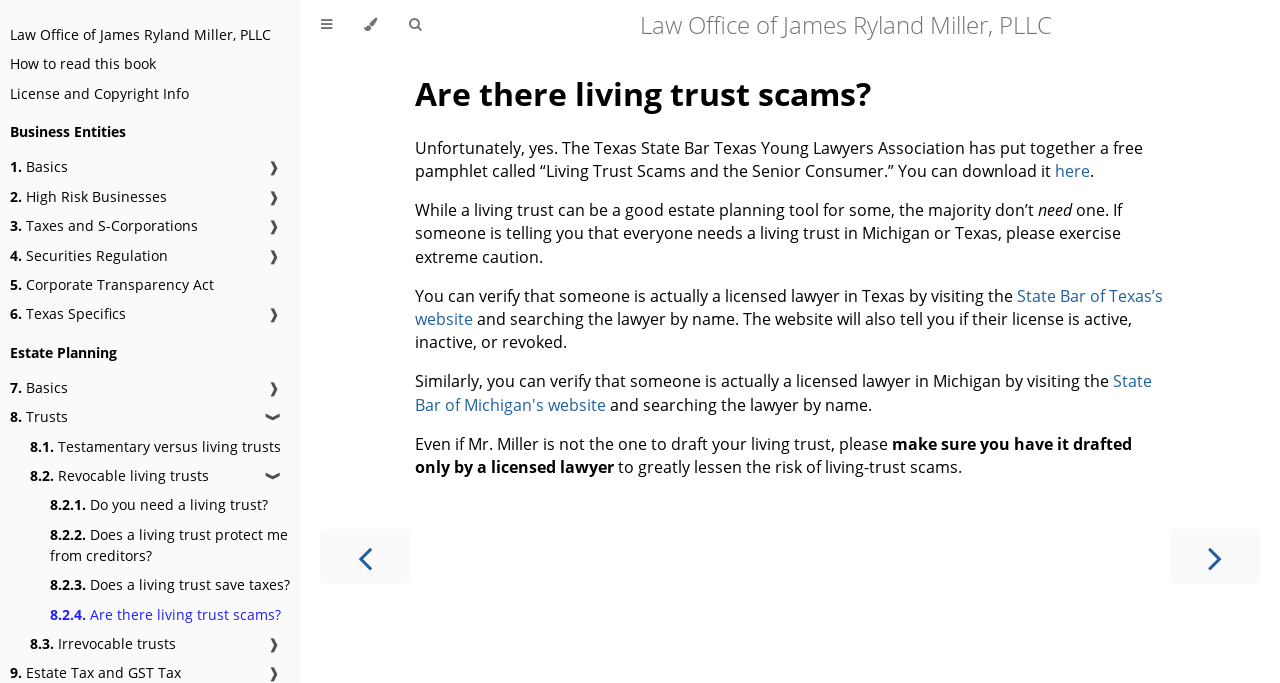Determine the webpage's heading and output its text content.

Law Office of James Ryland Miller, PLLC